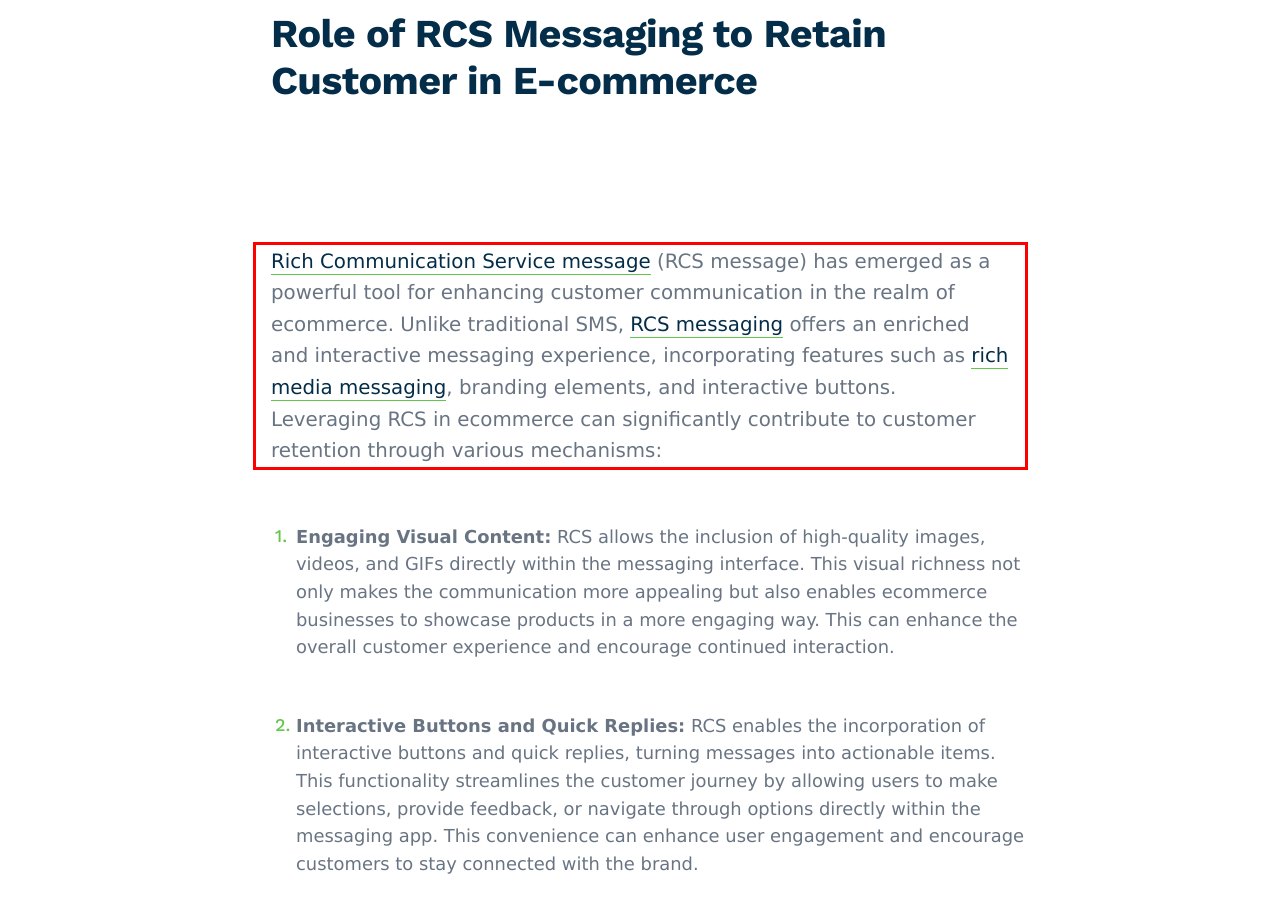Using the provided screenshot, read and generate the text content within the red-bordered area.

Rich Communication Service message (RCS message) has emerged as a powerful tool for enhancing customer communication in the realm of ecommerce. Unlike traditional SMS, RCS messaging offers an enriched and interactive messaging experience, incorporating features such as rich media messaging, branding elements, and interactive buttons. Leveraging RCS in ecommerce can significantly contribute to customer retention through various mechanisms: